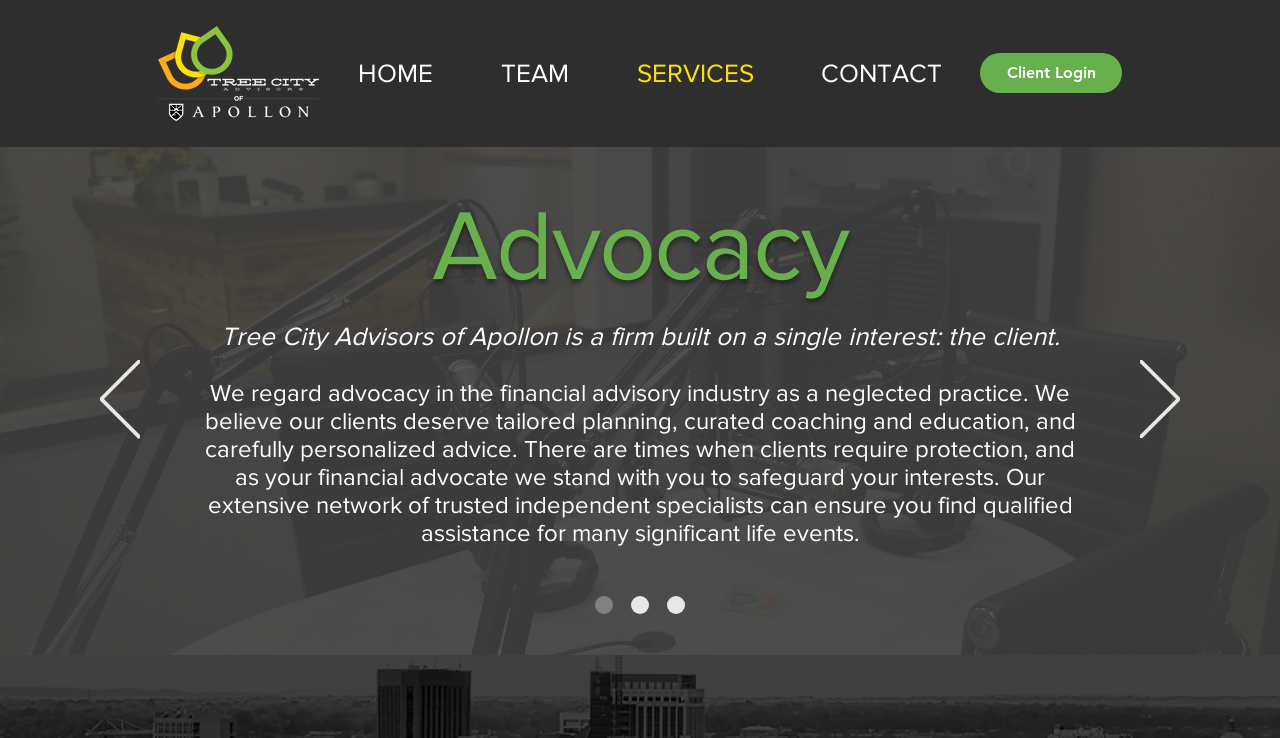Identify the bounding box coordinates for the UI element described as: "Client Login". The coordinates should be provided as four floats between 0 and 1: [left, top, right, bottom].

[0.766, 0.072, 0.877, 0.126]